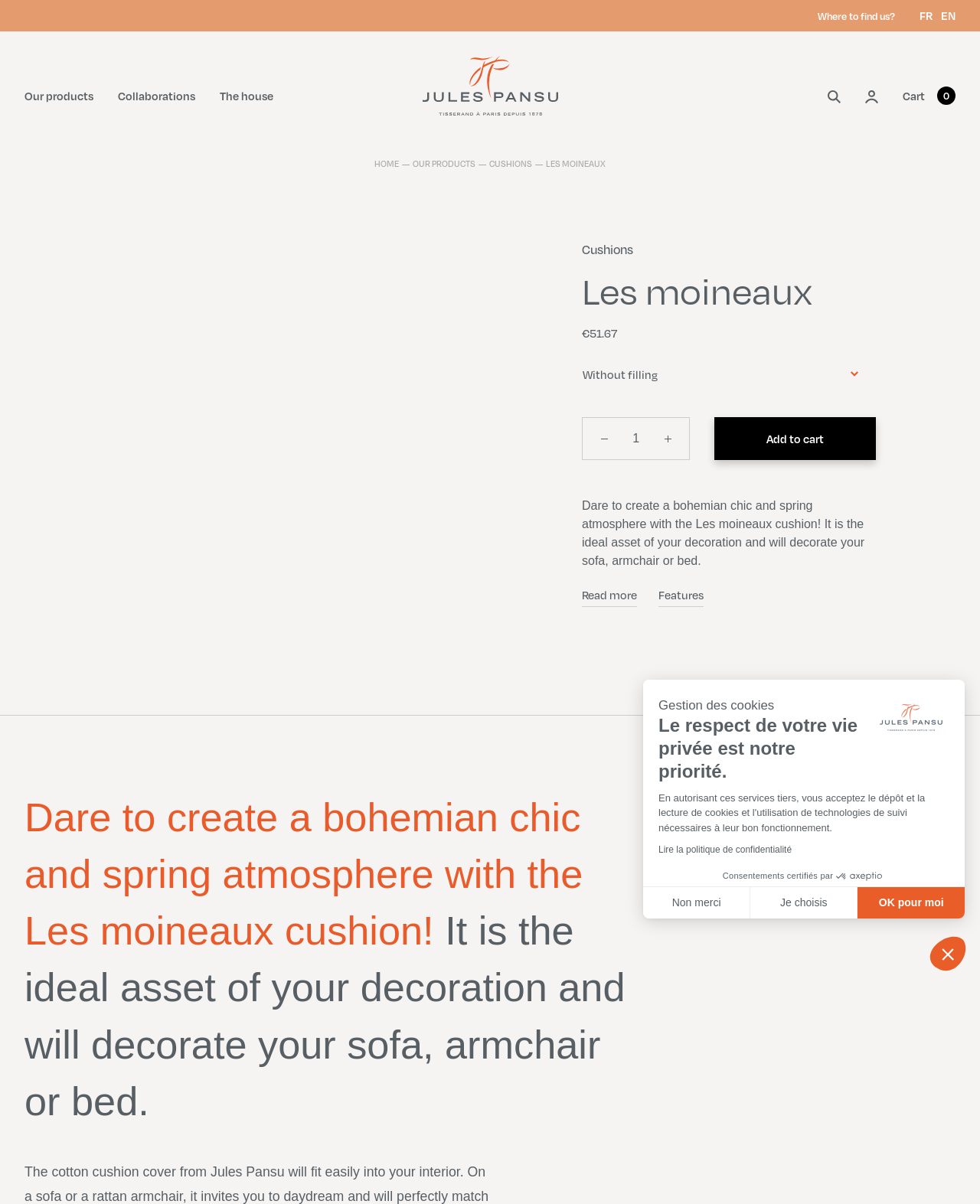What is the atmosphere created by the Les moineaux cushion?
Respond to the question with a well-detailed and thorough answer.

According to the static text element, the Les moineaux cushion creates a bohemian chic and spring atmosphere.